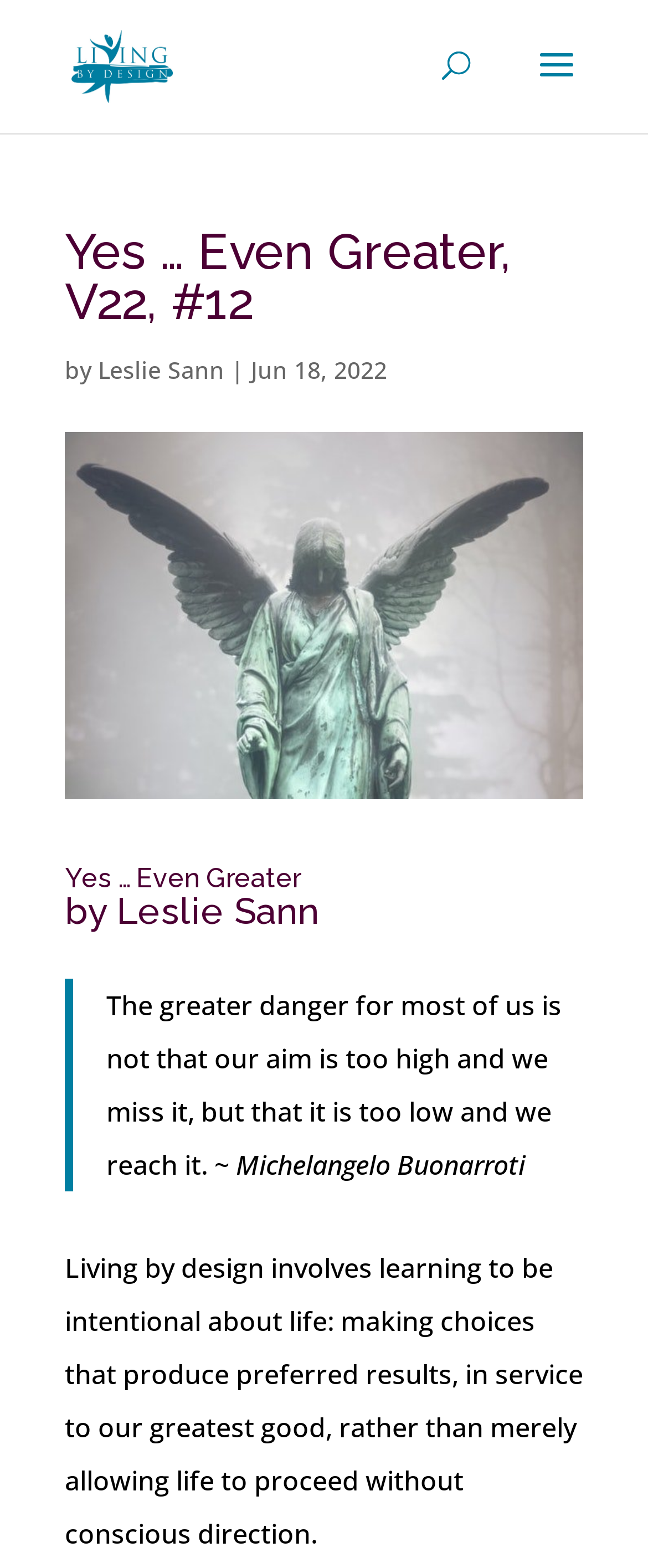Review the image closely and give a comprehensive answer to the question: What is the quote mentioned in the article?

The quote mentioned in the article can be found inside the blockquote element, which starts with 'The greater danger for most of us is not that our aim is too high and we miss it, but that it is too low and we reach it.' and is attributed to Michelangelo Buonarroti.